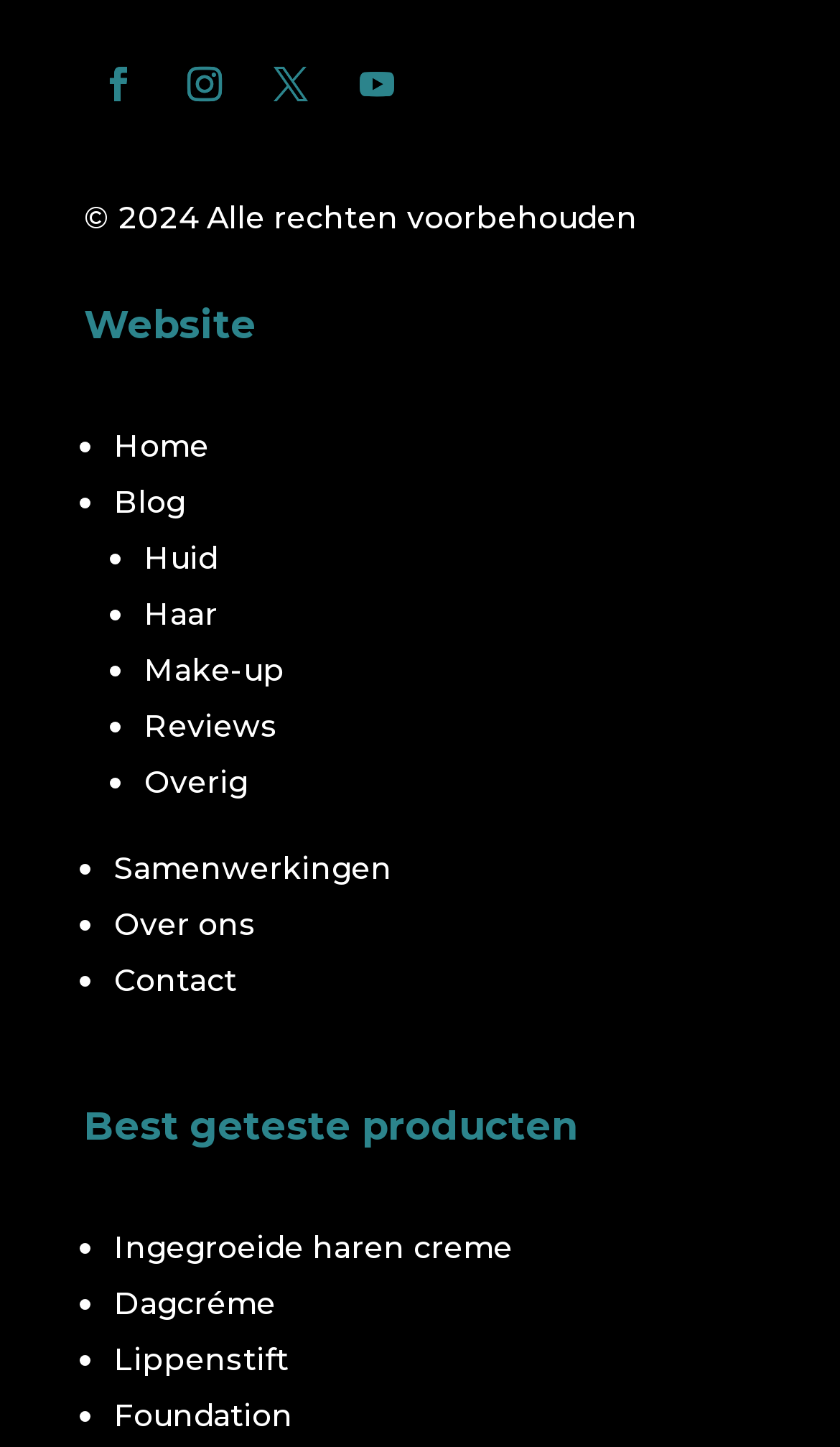Analyze the image and give a detailed response to the question:
What is the copyright year?

I found the copyright information at the top of the webpage, which states '© 2024 Alle rechten voorbehouden', indicating the copyright year is 2024.